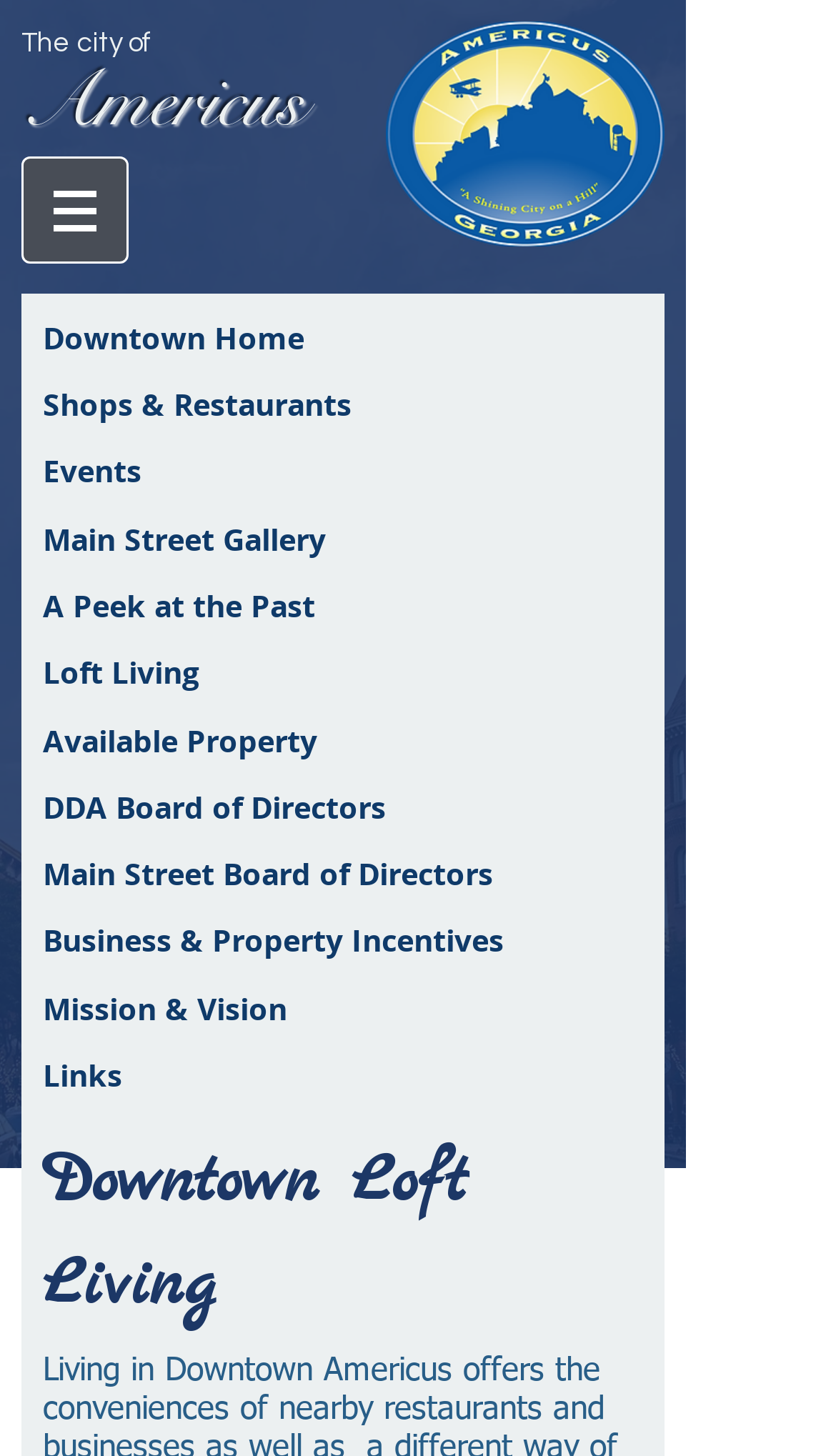Please identify the bounding box coordinates of the area that needs to be clicked to follow this instruction: "Click the Site button".

[0.026, 0.107, 0.154, 0.181]